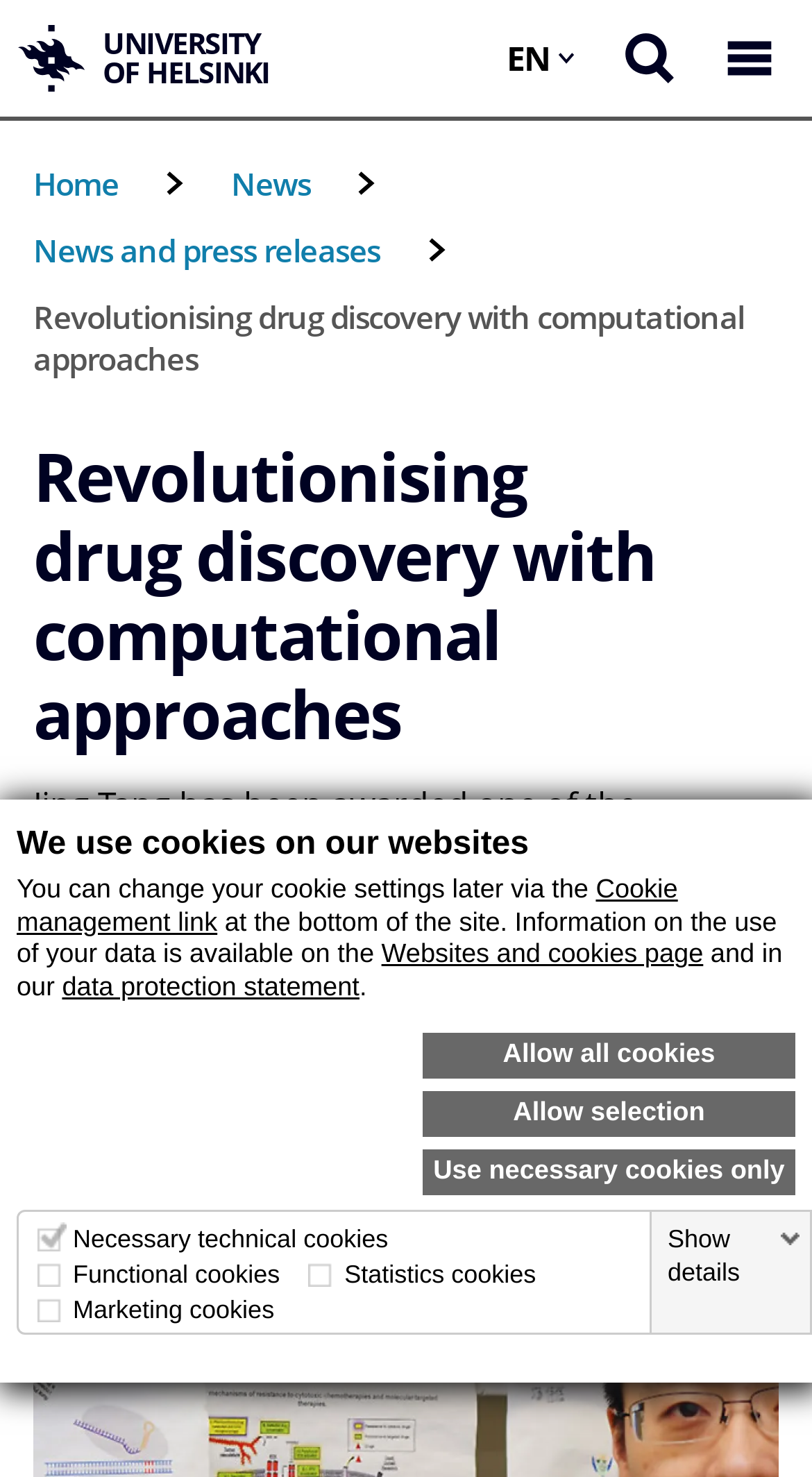What is the purpose of Tang's project?
Provide a detailed and extensive answer to the question.

The purpose of Tang's project can be inferred from the text, which states that 'Tang’s project utilises computational systems medicine approaches, and aims to develop new ways to identify personalised drug combinations that are more effective against cancer.'